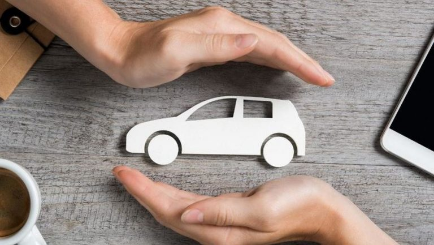Offer an in-depth caption that covers the entire scene depicted in the image.

The image depicts a pair of hands gently cradling a white silhouette of a car on a rustic wooden surface. This imagery symbolizes the concept of car insurance, highlighting the protective aspect of ensuring one's vehicle is covered. Nearby, a coffee cup and a smartphone suggest a moment of contemplation or decision-making regarding insurance options. The scene encapsulates the importance of safeguarding valuable assets through appropriate insurance policies, reflecting the blend of personal finance and responsible vehicle ownership.